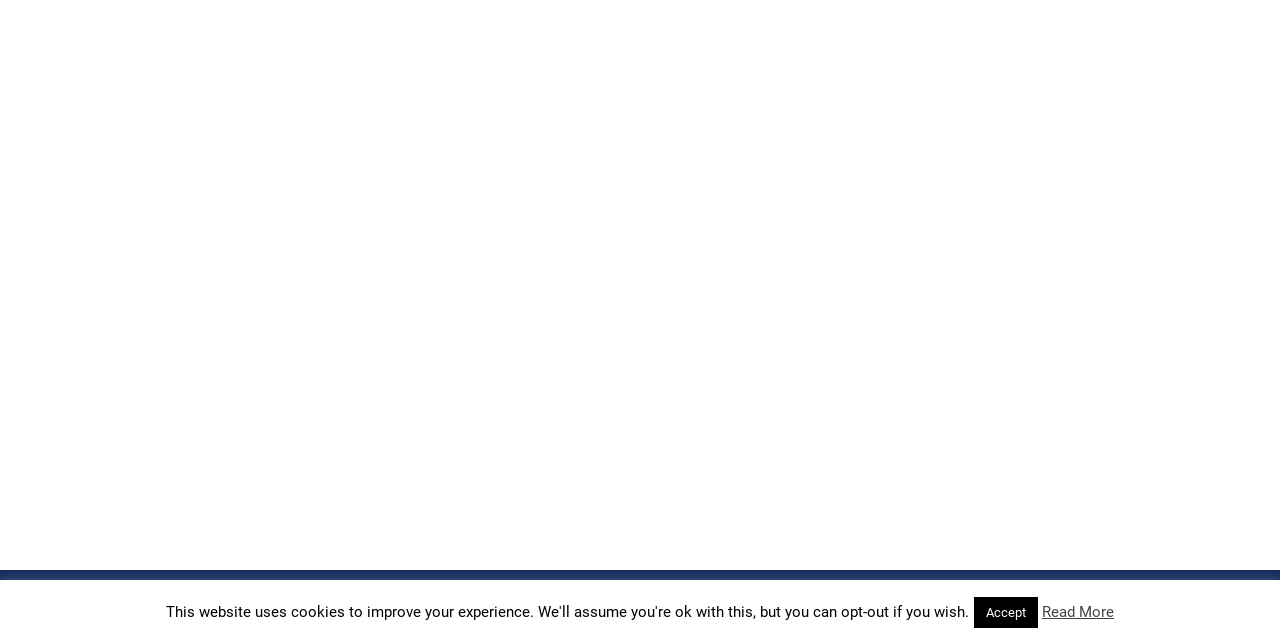Given the element description "Accept", identify the bounding box of the corresponding UI element.

[0.761, 0.933, 0.811, 0.981]